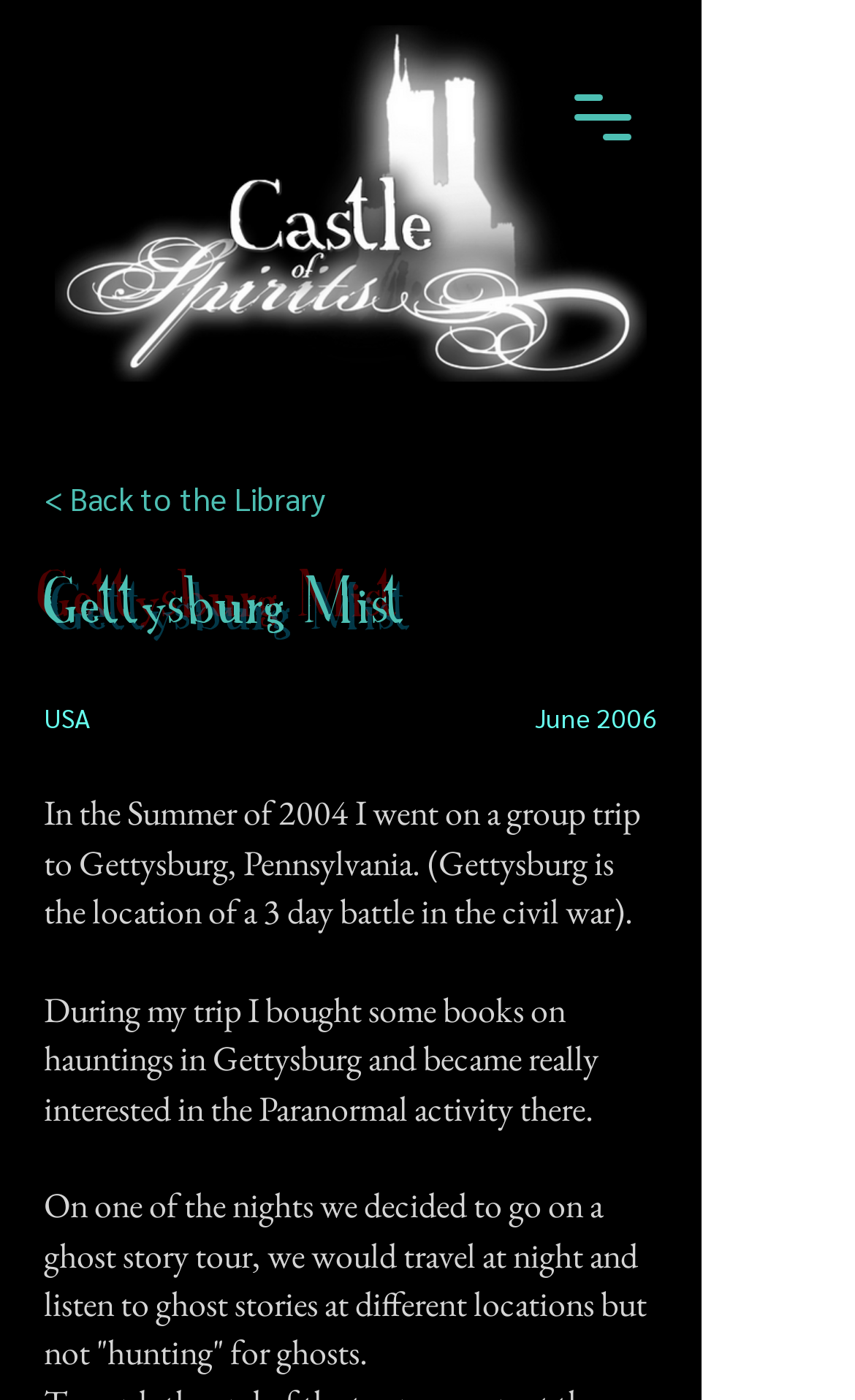Give a detailed overview of the webpage's appearance and contents.

The webpage is about a personal experience of visiting Gettysburg, Pennsylvania, with a focus on the paranormal activity in the area. At the top left of the page, there is a logo for the "Castle of Spirits" website, featuring a glowing silhouette of a castle. Next to the logo, there is a button to open a navigation menu. 

Below the logo, there is a link to go back to the library, followed by a series of headings that provide context for the story. The headings include the title "Gettysburg Mist", the location "USA", the date "June 2006", and an empty heading. 

The main content of the page is a series of paragraphs that describe the author's trip to Gettysburg. The first paragraph explains that the author went on a group trip to Gettysburg in the summer of 2004 and provides some background information on the location's significance in the civil war. The second paragraph discusses the author's interest in paranormal activity in Gettysburg, sparked by buying books on the topic. The third paragraph describes a ghost story tour that the author went on during the trip, where they traveled at night and listened to ghost stories at different locations.